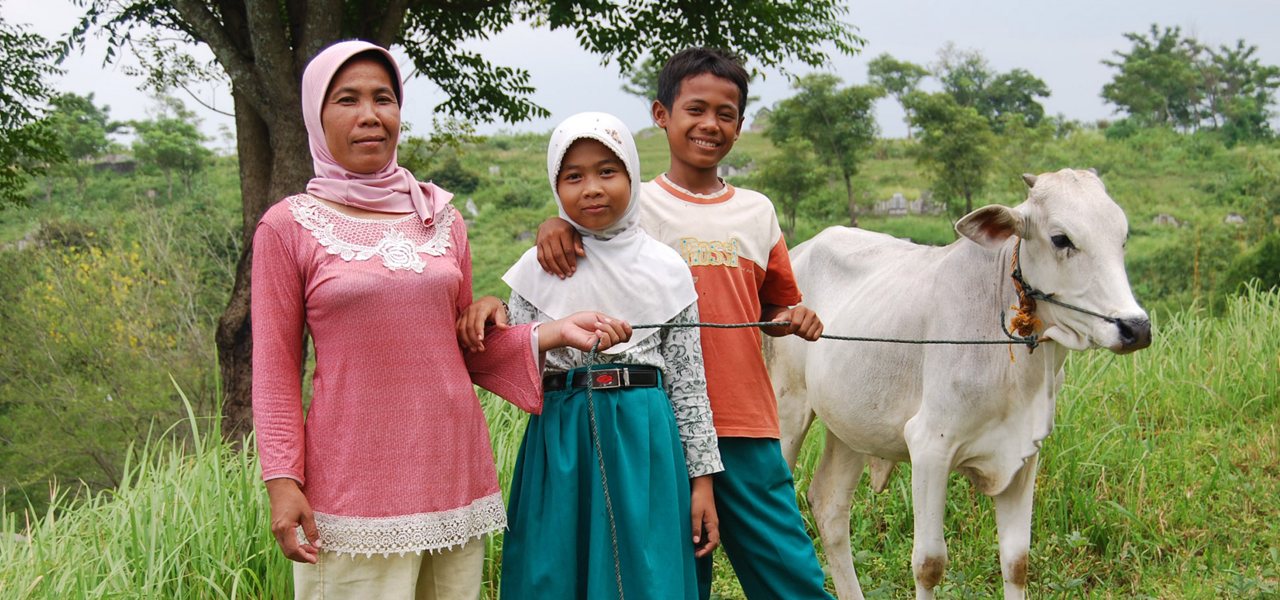What is the girl wearing on her head?
Look at the image and construct a detailed response to the question.

According to the caption, the girl is wearing a 'light-colored headscarf' along with a patterned blouse and a turquoise skirt, which suggests that the headscarf is a notable part of her attire.